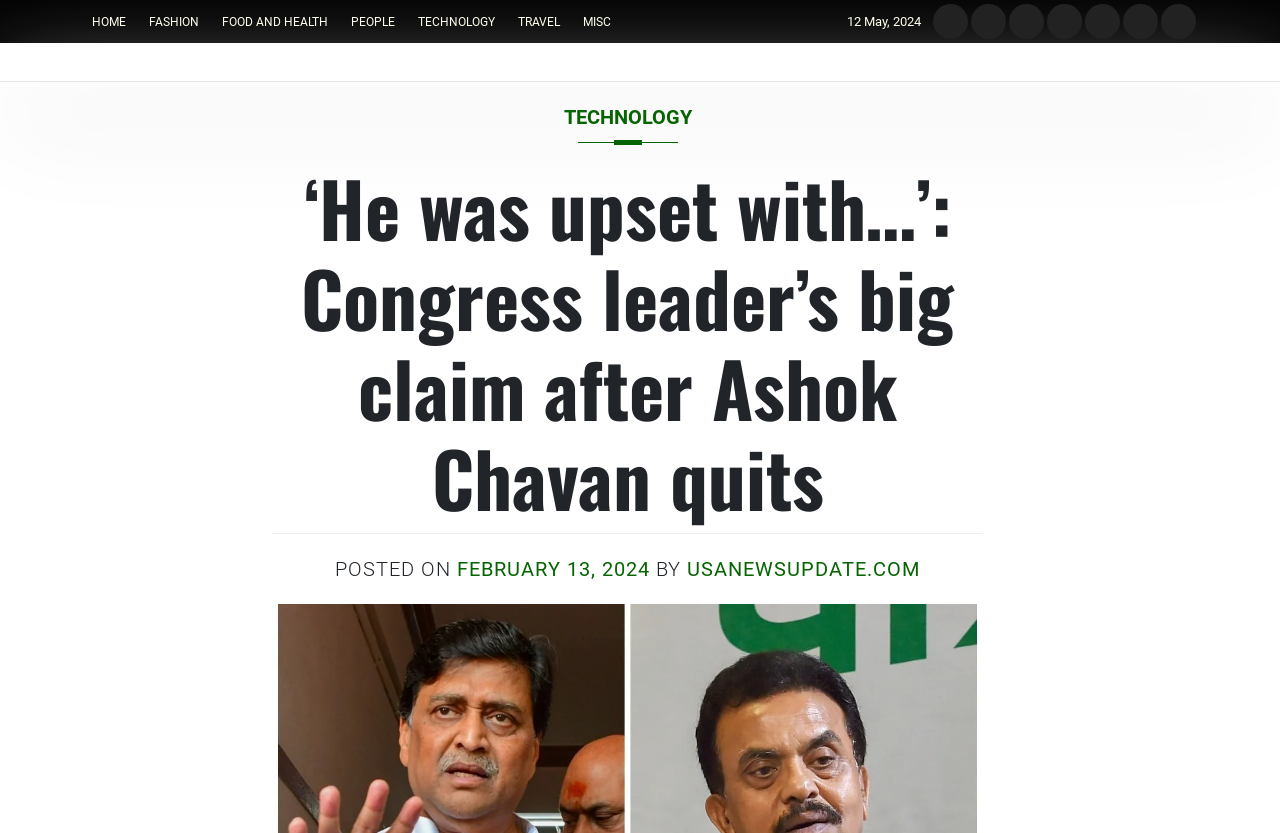What is the date of the post?
Please respond to the question with as much detail as possible.

I found the date of the post by looking at the text 'POSTED ON' followed by a link 'FEBRUARY 13, 2024' which indicates the date the post was made.